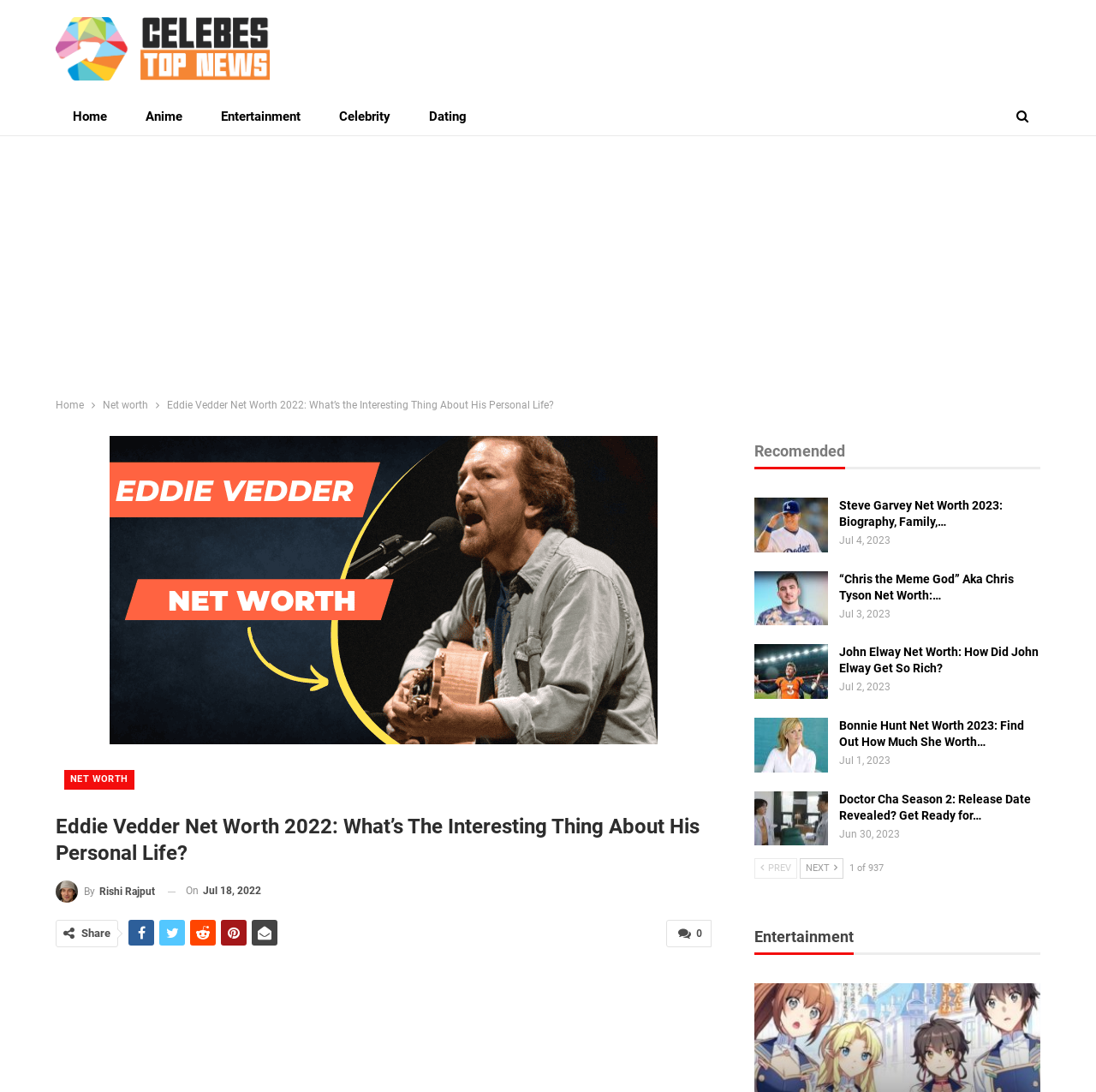Review the image closely and give a comprehensive answer to the question: How many pages are there in the article?

The text '1 of 937' at the bottom of the page suggests that there are 937 pages in the article.